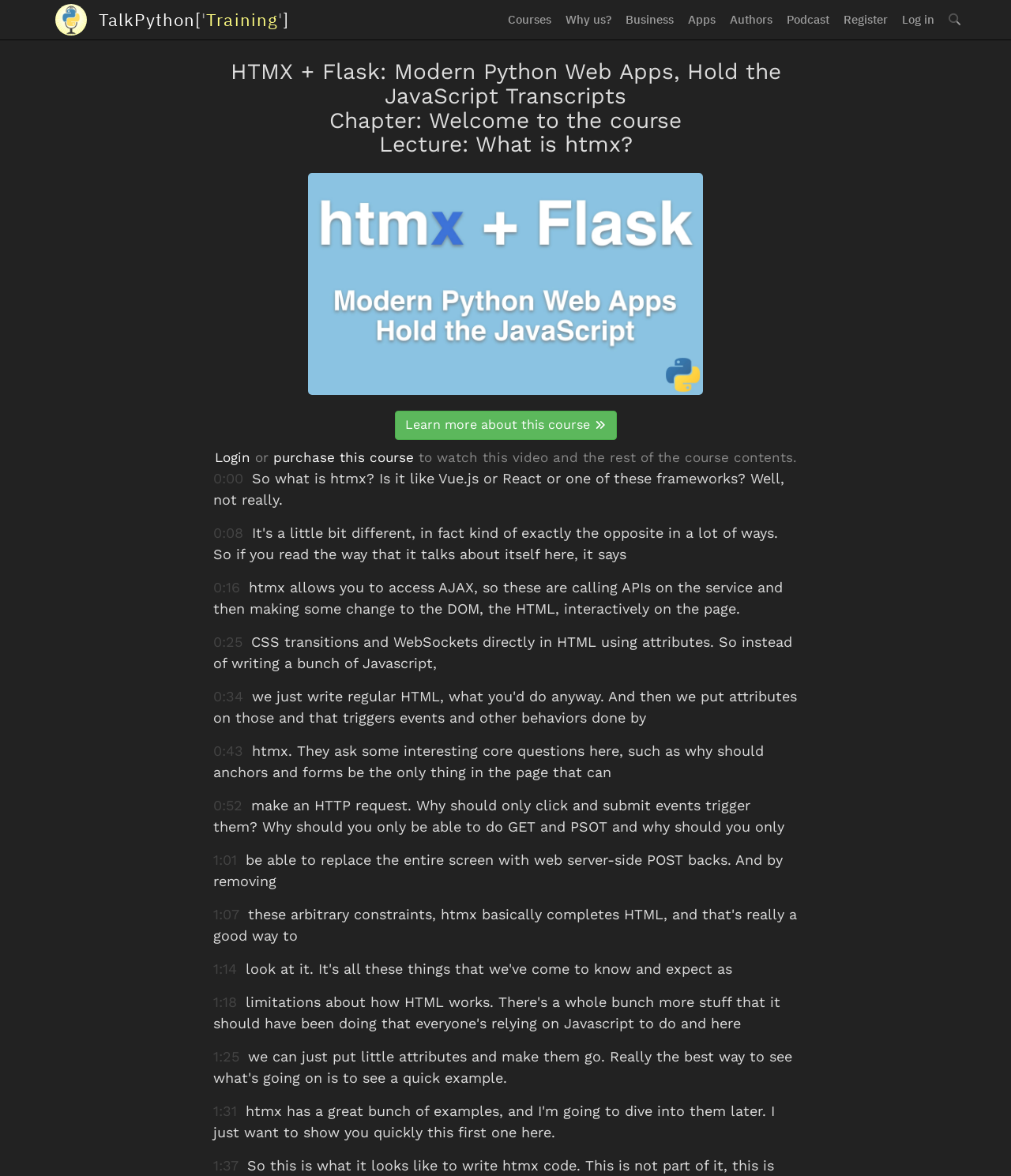Identify and extract the heading text of the webpage.

HTMX + Flask: Modern Python Web Apps, Hold the JavaScript Transcripts
Chapter: Welcome to the course
Lecture: What is htmx?